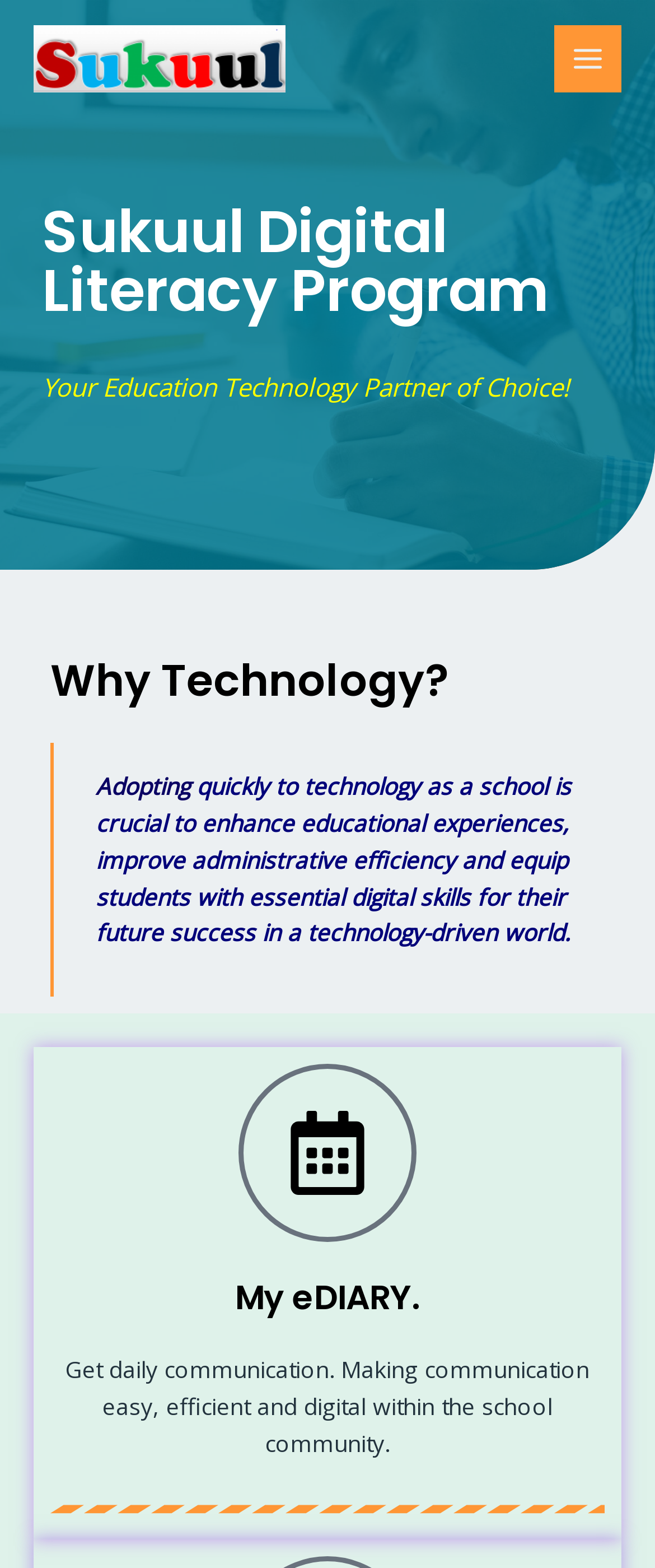Please determine the main heading text of this webpage.

Sukuul Digital Literacy Program